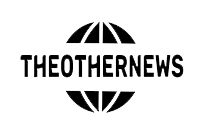Please give a short response to the question using one word or a phrase:
What year's archives is the logo featured on?

2013